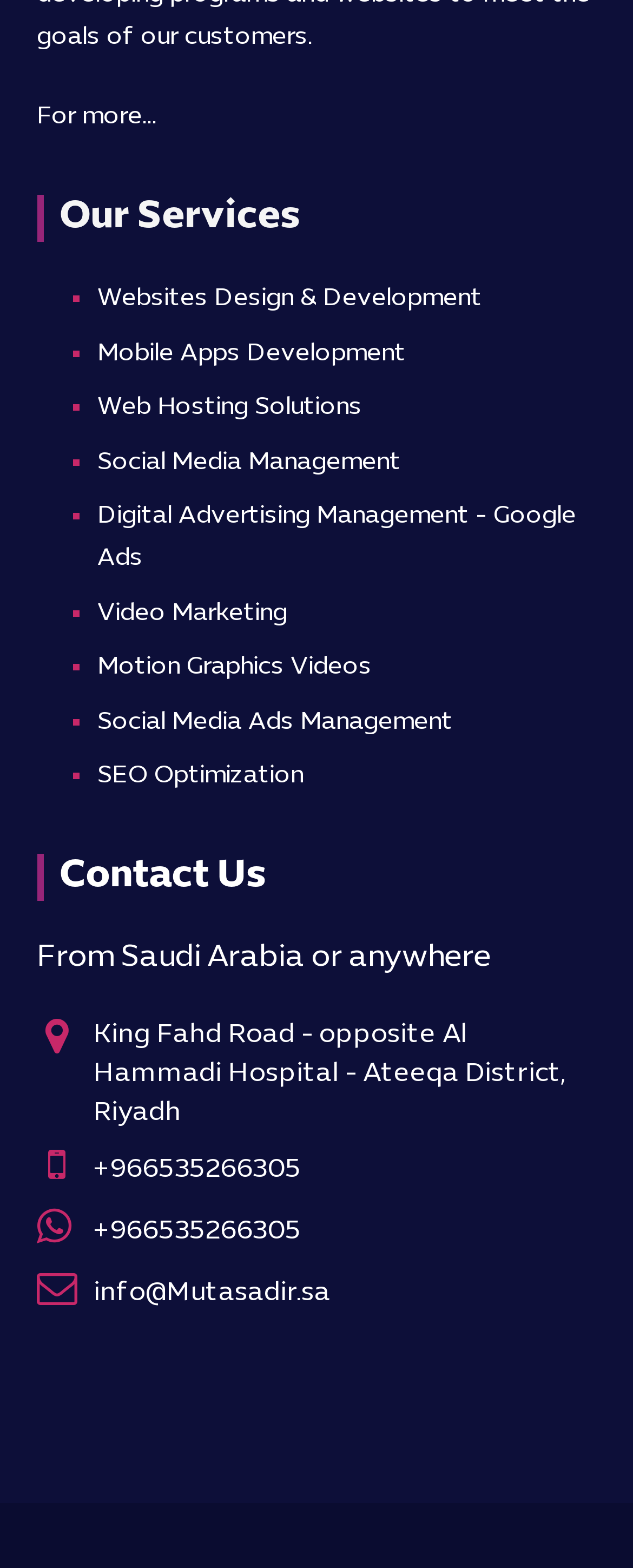Please locate the bounding box coordinates for the element that should be clicked to achieve the following instruction: "Call +966535266305". Ensure the coordinates are given as four float numbers between 0 and 1, i.e., [left, top, right, bottom].

[0.147, 0.737, 0.476, 0.755]